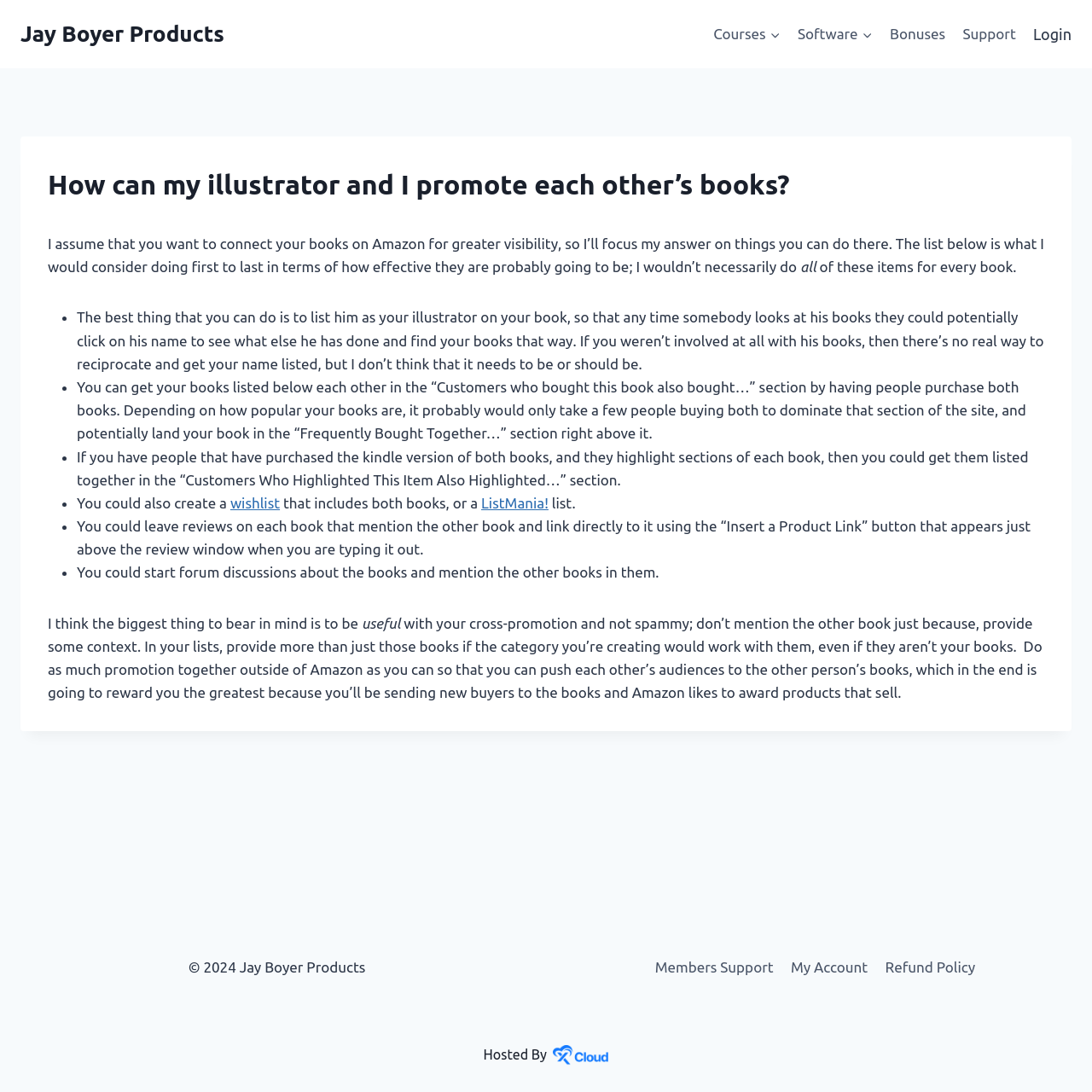Highlight the bounding box coordinates of the element you need to click to perform the following instruction: "View the 'Support' page."

[0.874, 0.013, 0.938, 0.05]